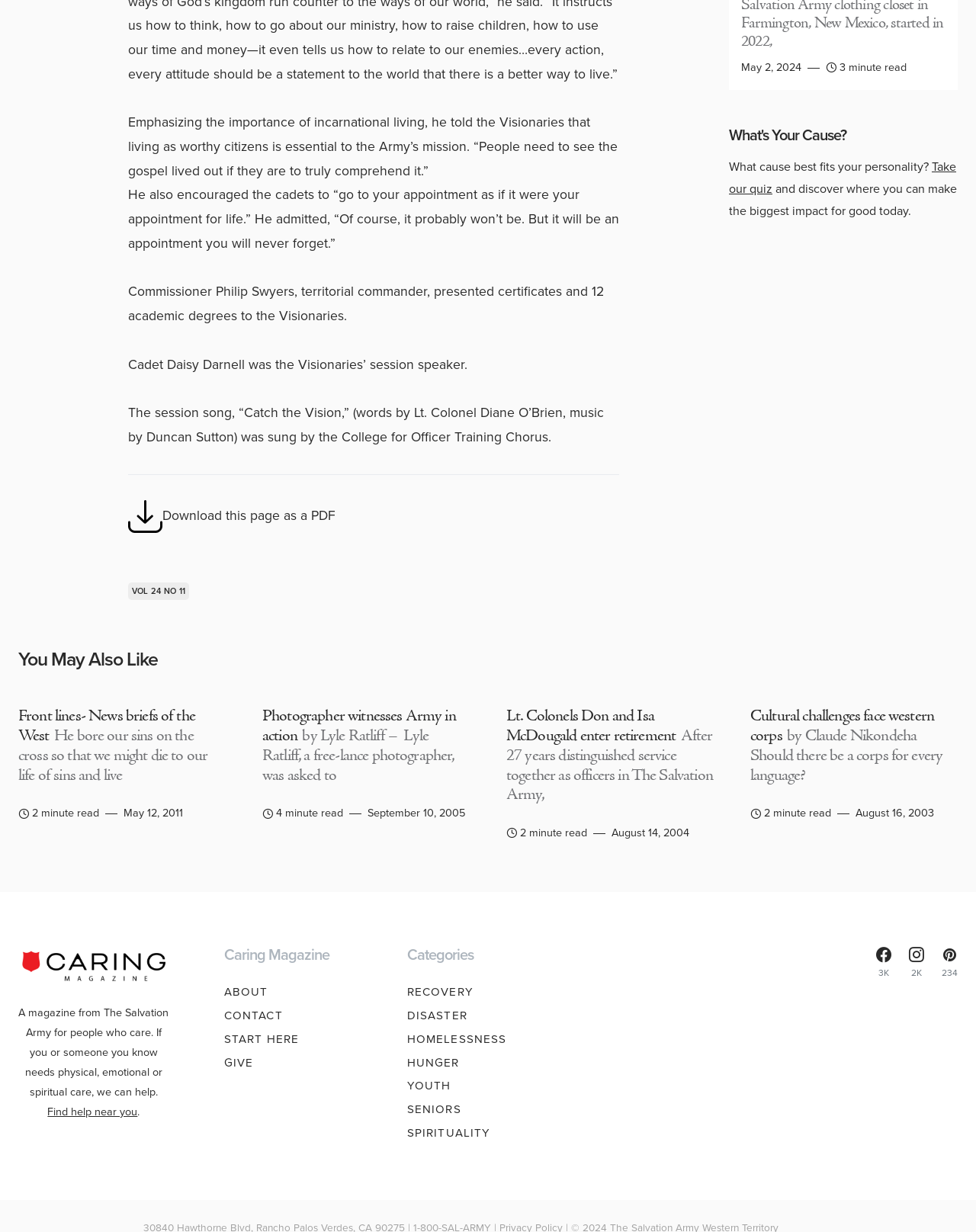Please identify the bounding box coordinates of the clickable area that will allow you to execute the instruction: "Download this page as a PDF".

[0.131, 0.405, 0.344, 0.433]